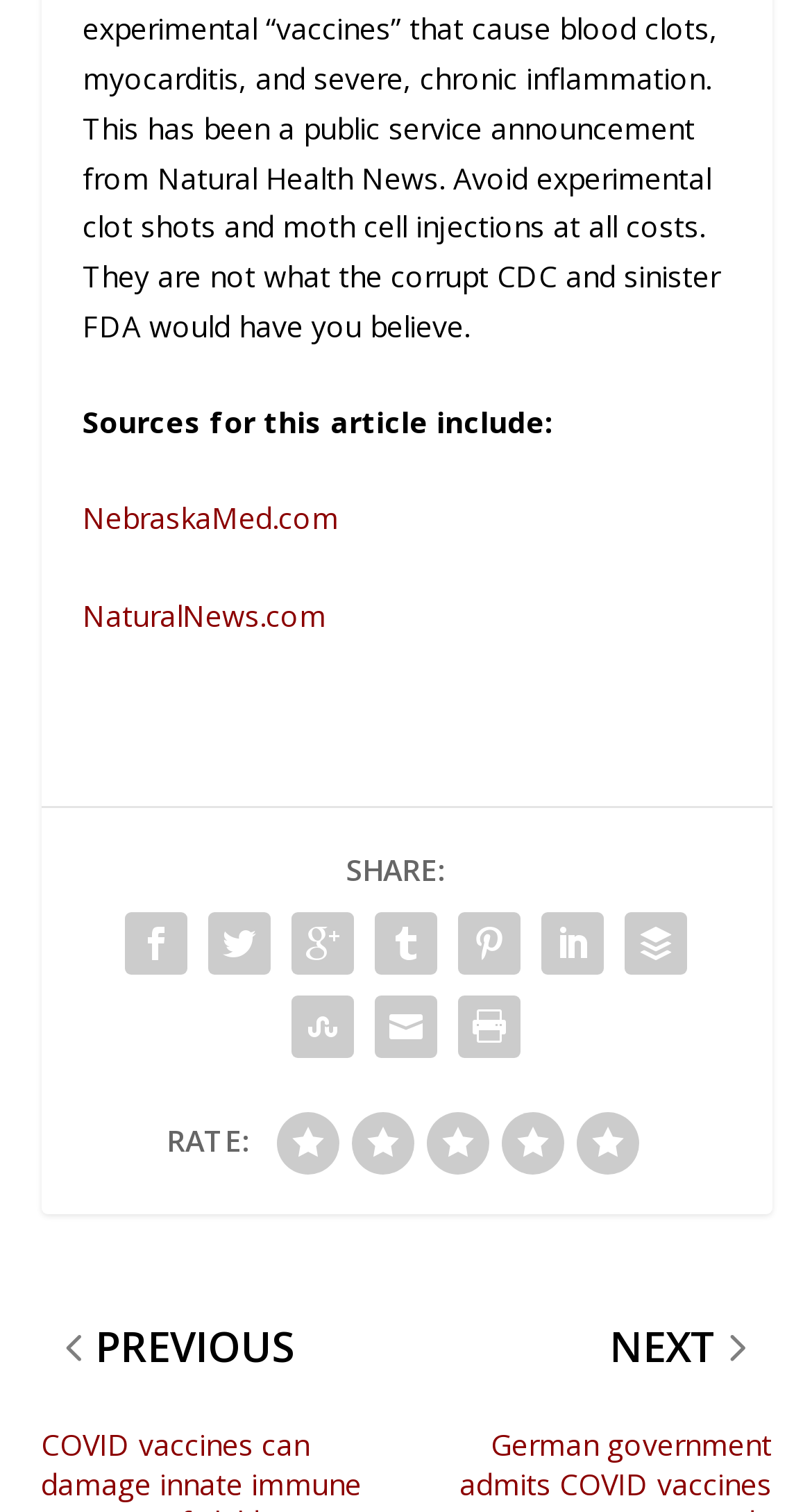Please predict the bounding box coordinates of the element's region where a click is necessary to complete the following instruction: "Visit Stroud Times homepage". The coordinates should be represented by four float numbers between 0 and 1, i.e., [left, top, right, bottom].

None